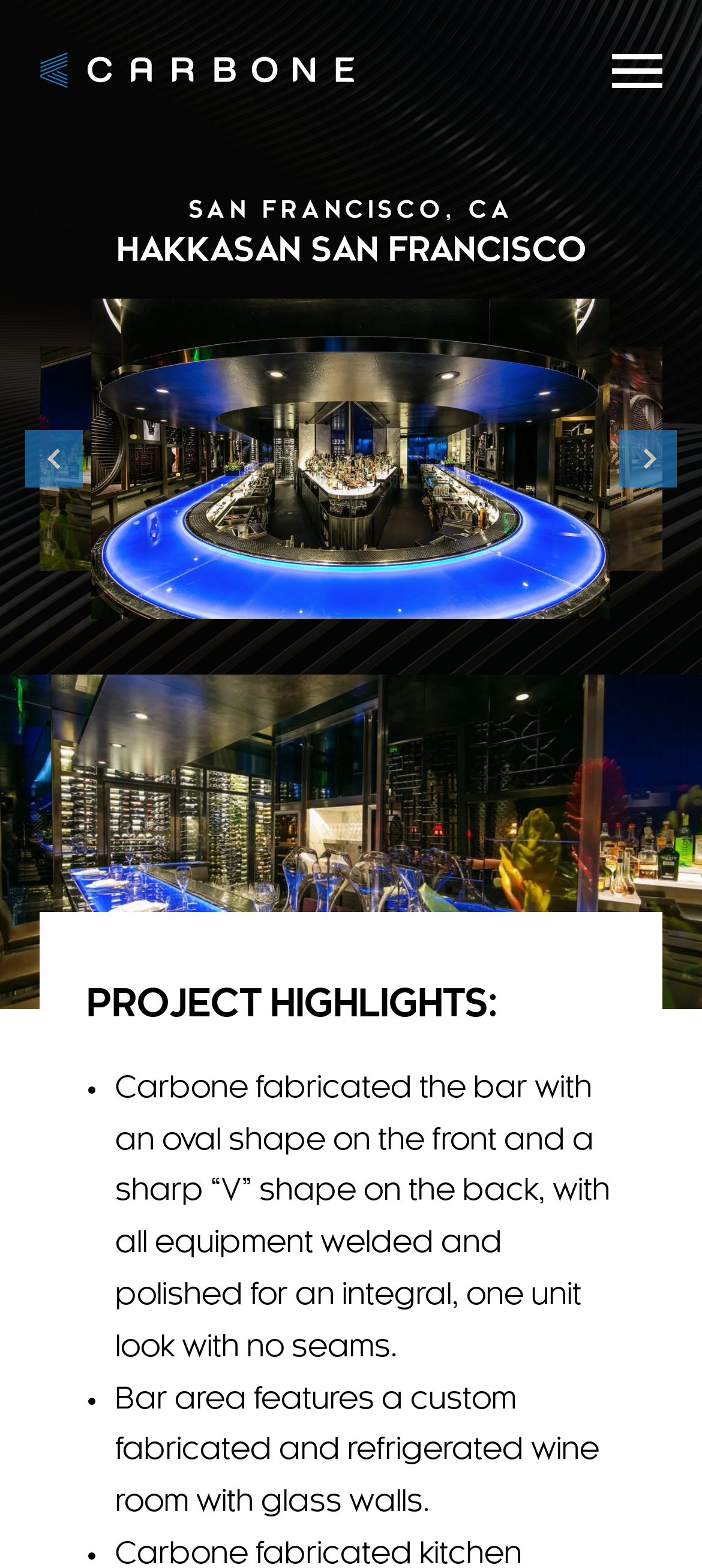What is the feature of the wine room in the bar area?
Look at the screenshot and give a one-word or phrase answer.

Custom fabricated and refrigerated with glass walls